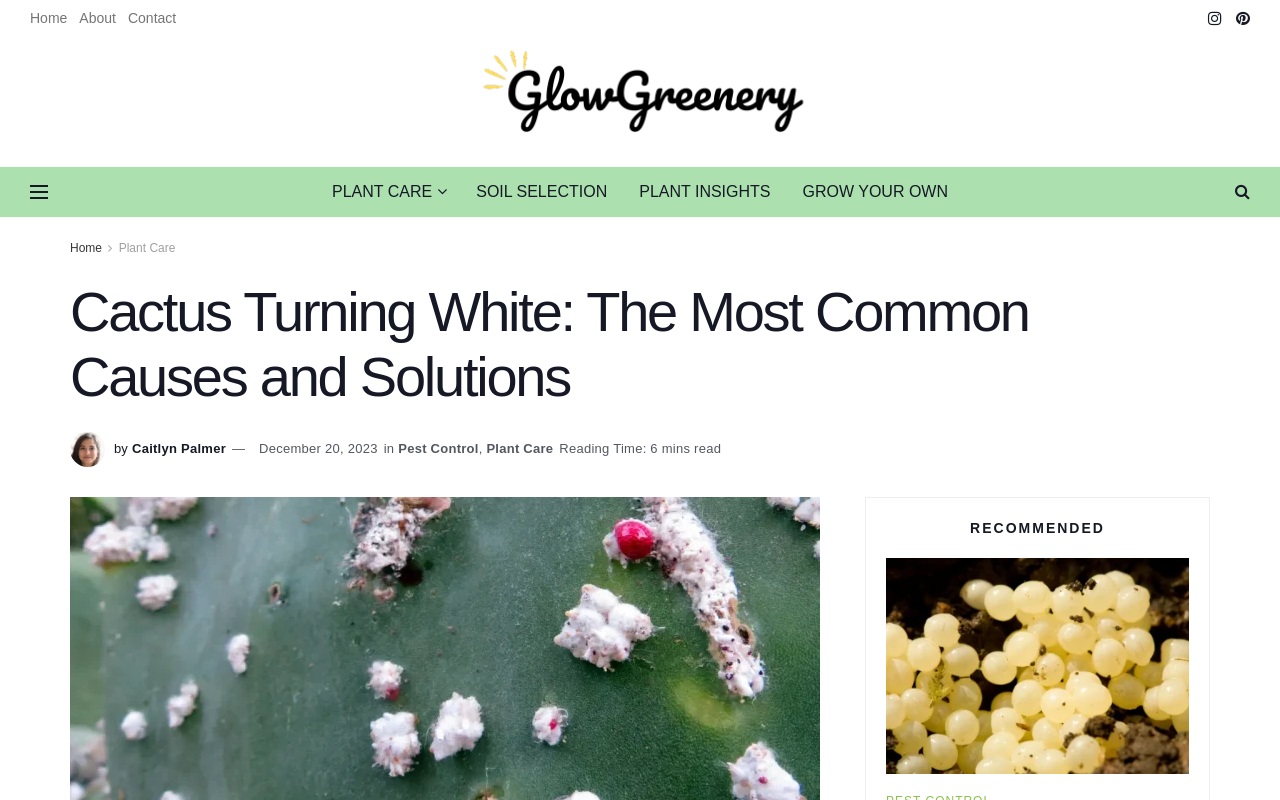How long does it take to read the article?
Based on the image, answer the question with as much detail as possible.

The reading time of the article is '6 mins read' which is indicated by the static text 'Reading Time: 6 mins read' located below the author's name, with a bounding box coordinate of [0.437, 0.551, 0.563, 0.57].